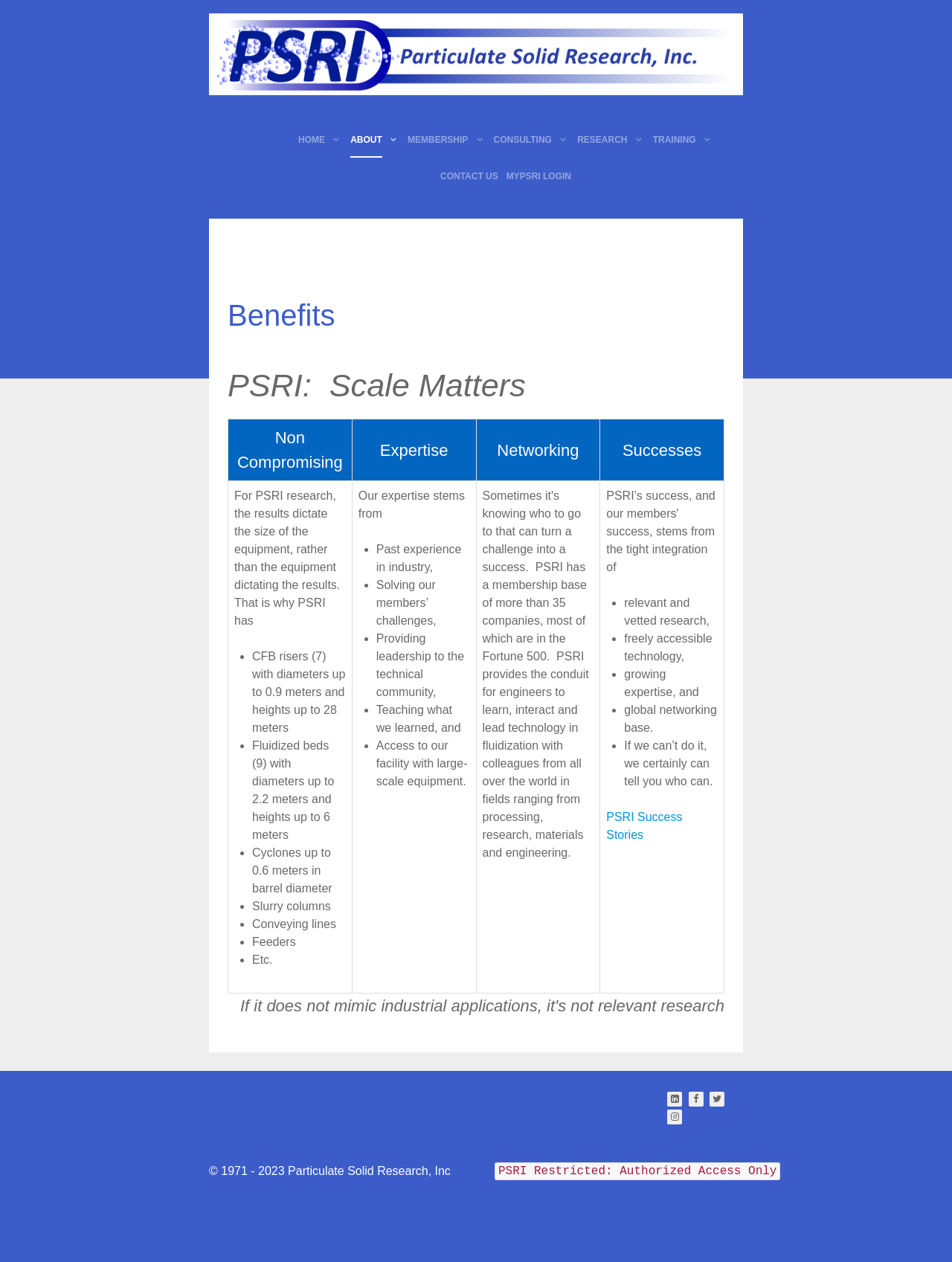Identify and provide the text of the main header on the webpage.

PSRI:  Scale Matters